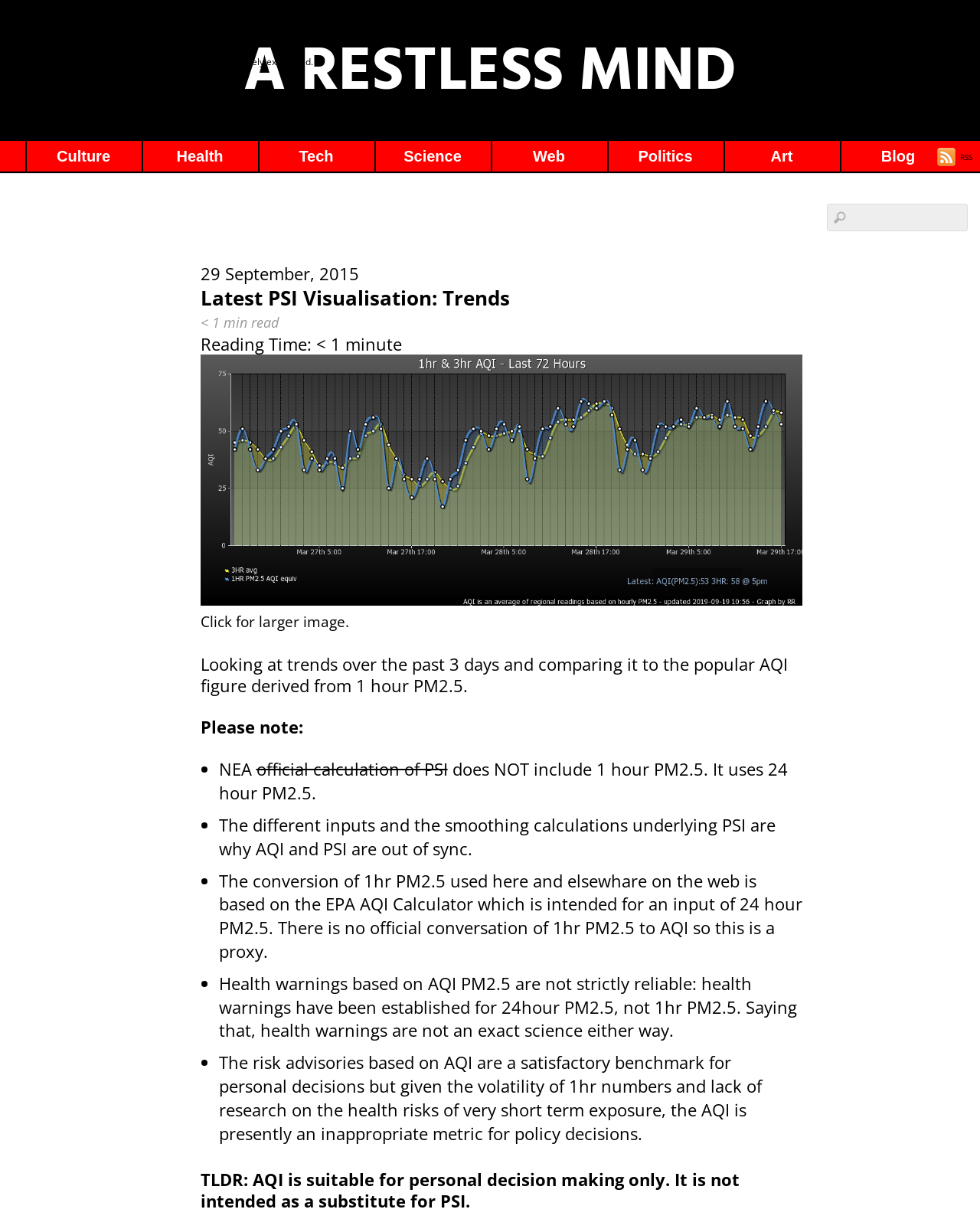Using a single word or phrase, answer the following question: 
What is the purpose of AQI?

Personal decision making